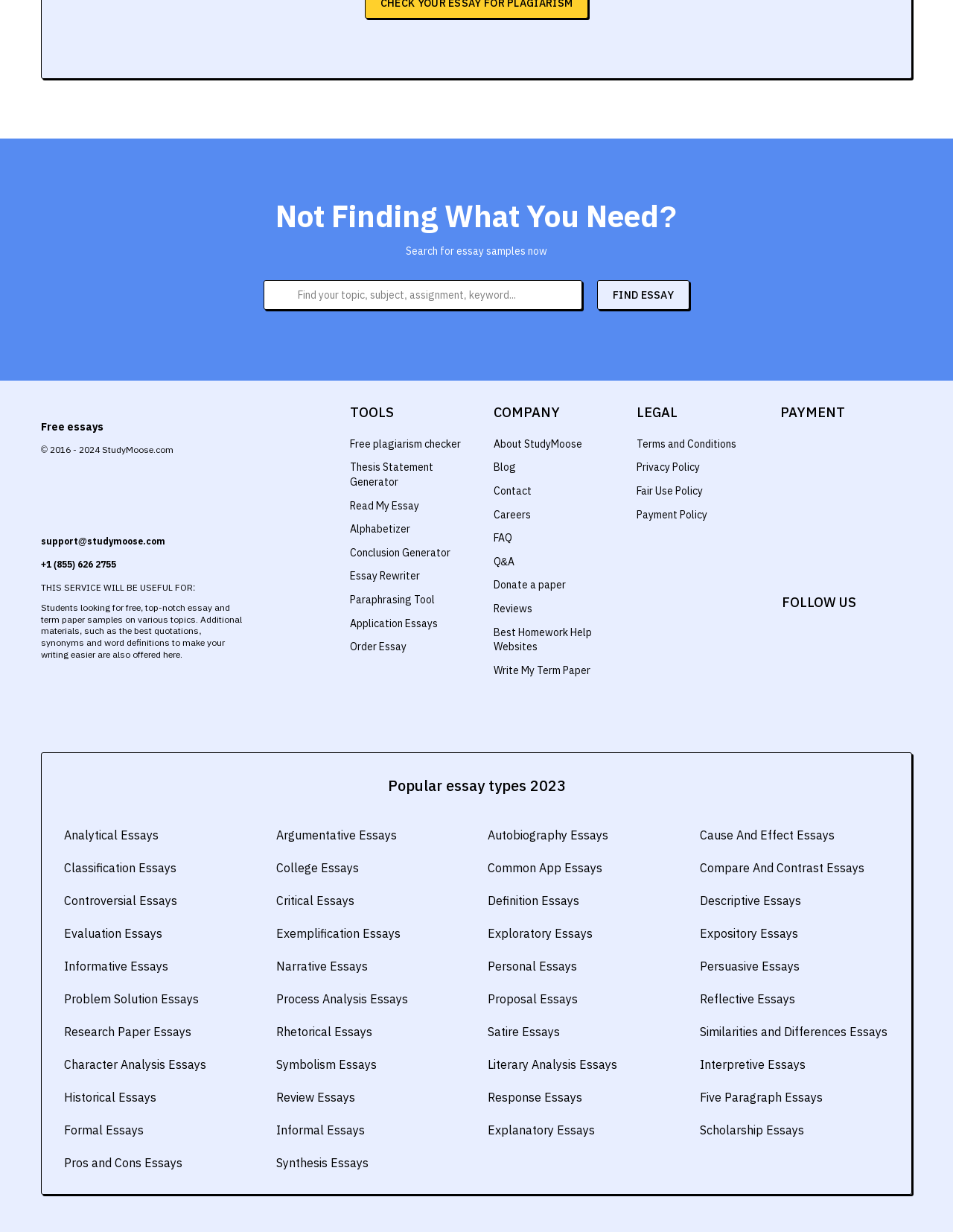Identify the bounding box coordinates of the area you need to click to perform the following instruction: "Read about StudyMoose".

[0.518, 0.355, 0.611, 0.366]